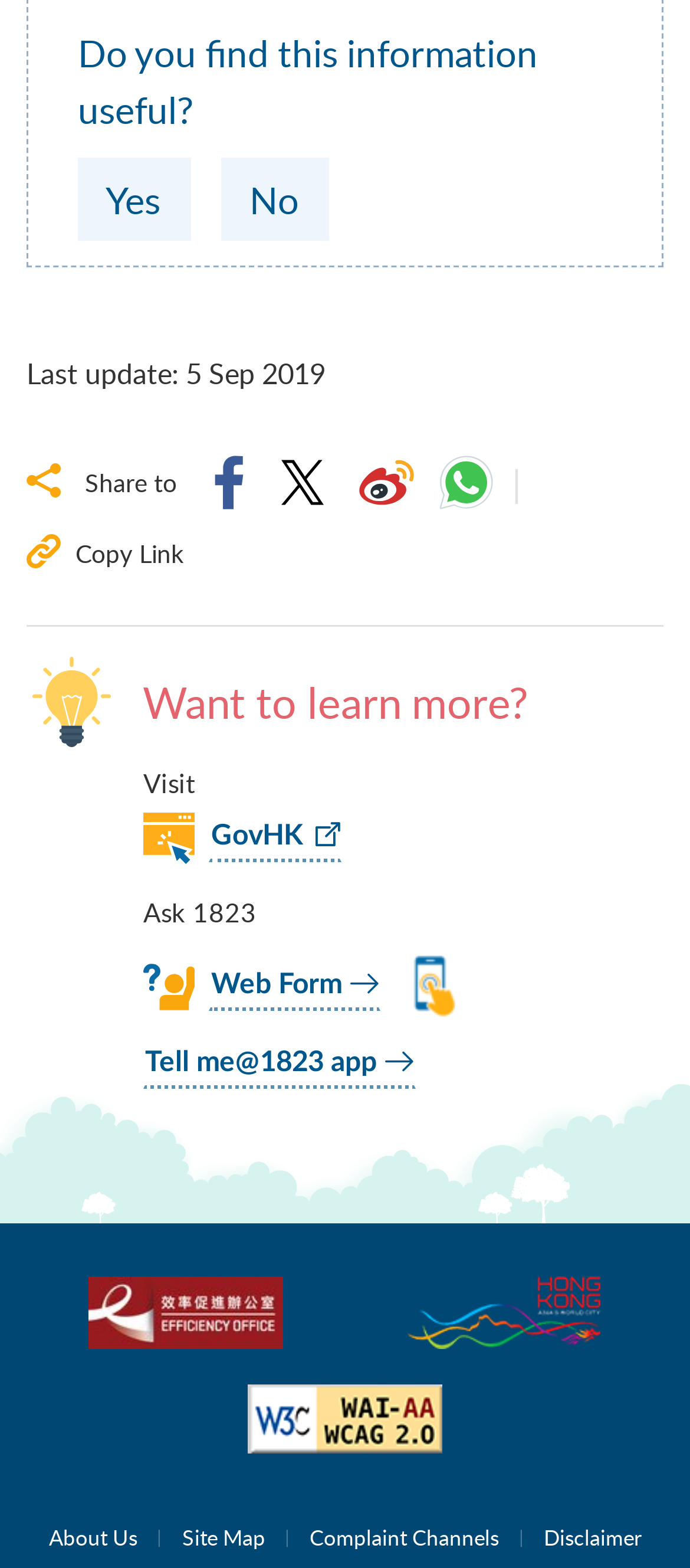Given the description of the UI element: "Tell me@1823 app", predict the bounding box coordinates in the form of [left, top, right, bottom], with each value being a float between 0 and 1.

[0.207, 0.663, 0.602, 0.694]